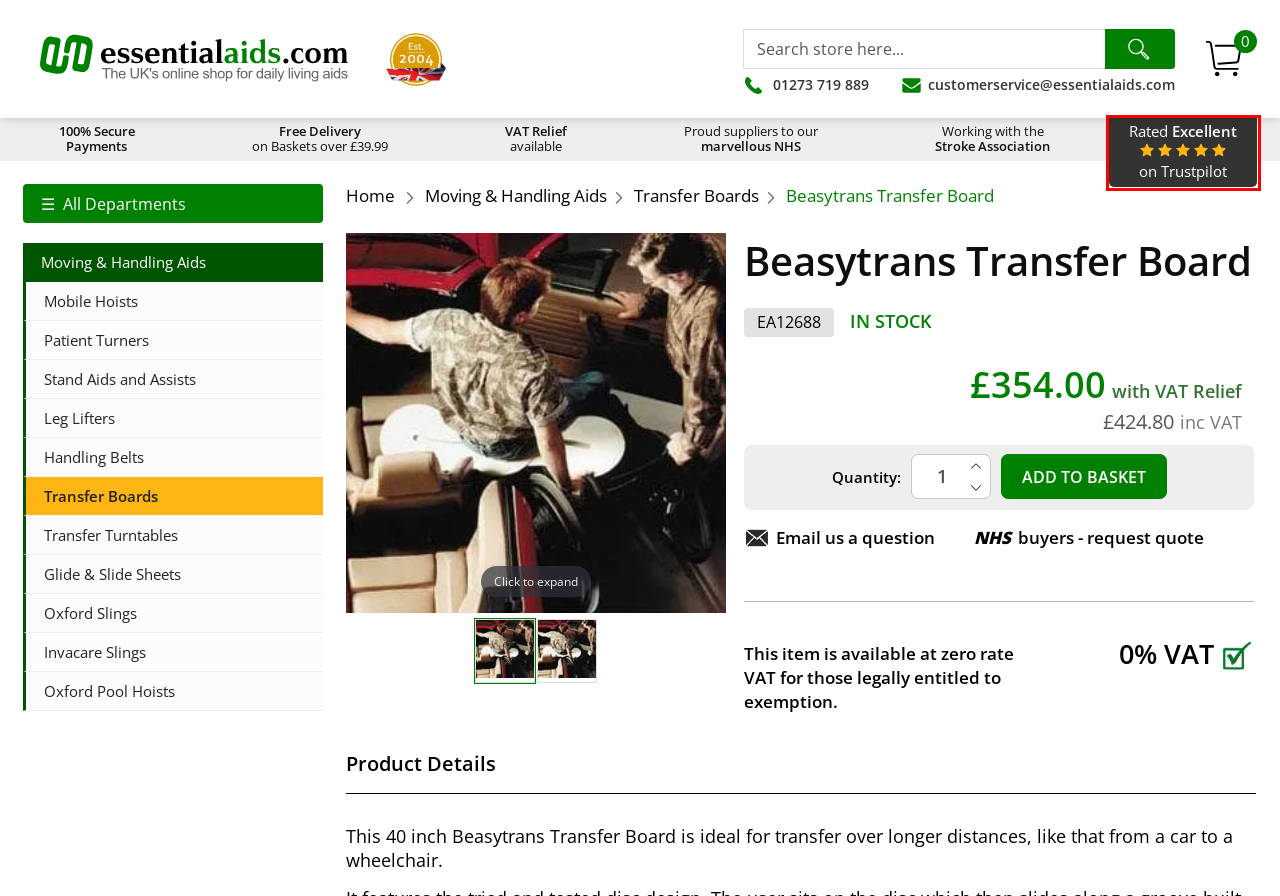Examine the screenshot of a webpage with a red bounding box around a specific UI element. Identify which webpage description best matches the new webpage that appears after clicking the element in the red bounding box. Here are the candidates:
A. Wooden Transfer Board from Essential Aids
B. Disability Aids for the Elderly, Disability Equipment for the Home - Essential Aids
C. Handling Belts - Handling Belt Small from Essential Aids
D. Transfer Boards, Slide/Banana Board Transfer, Patient Transfer Board
E. Short Transfer Board from Essential Aids
F. Transfer Board With Handholes from Essential Aids
G. Curved Transfer Board from Essential Aids
H. Essential Aids Reviews | Read Customer Service Reviews of essentialaids.com

H